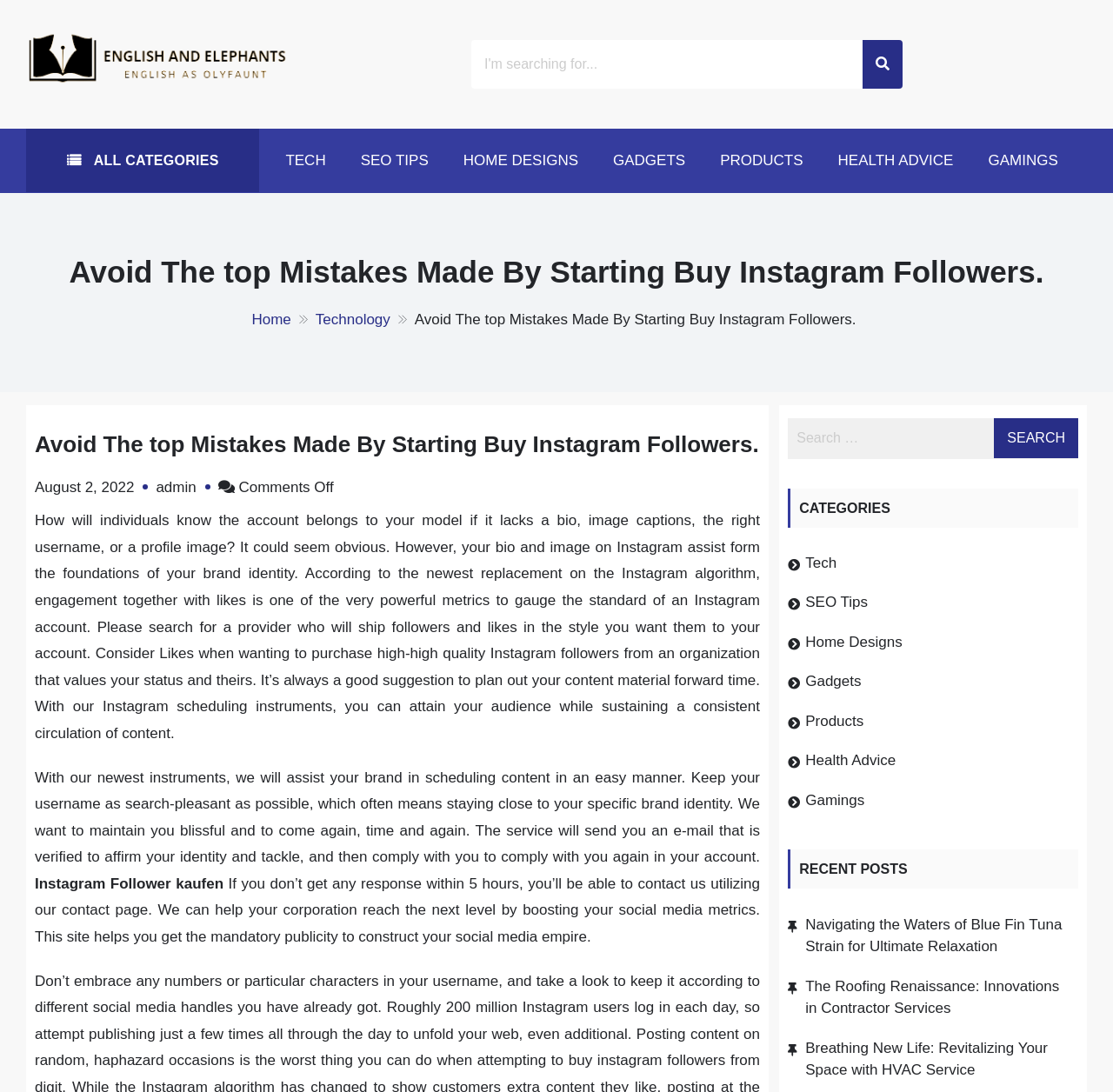Please identify the bounding box coordinates of the element that needs to be clicked to execute the following command: "Search for something". Provide the bounding box using four float numbers between 0 and 1, formatted as [left, top, right, bottom].

[0.423, 0.036, 0.775, 0.081]